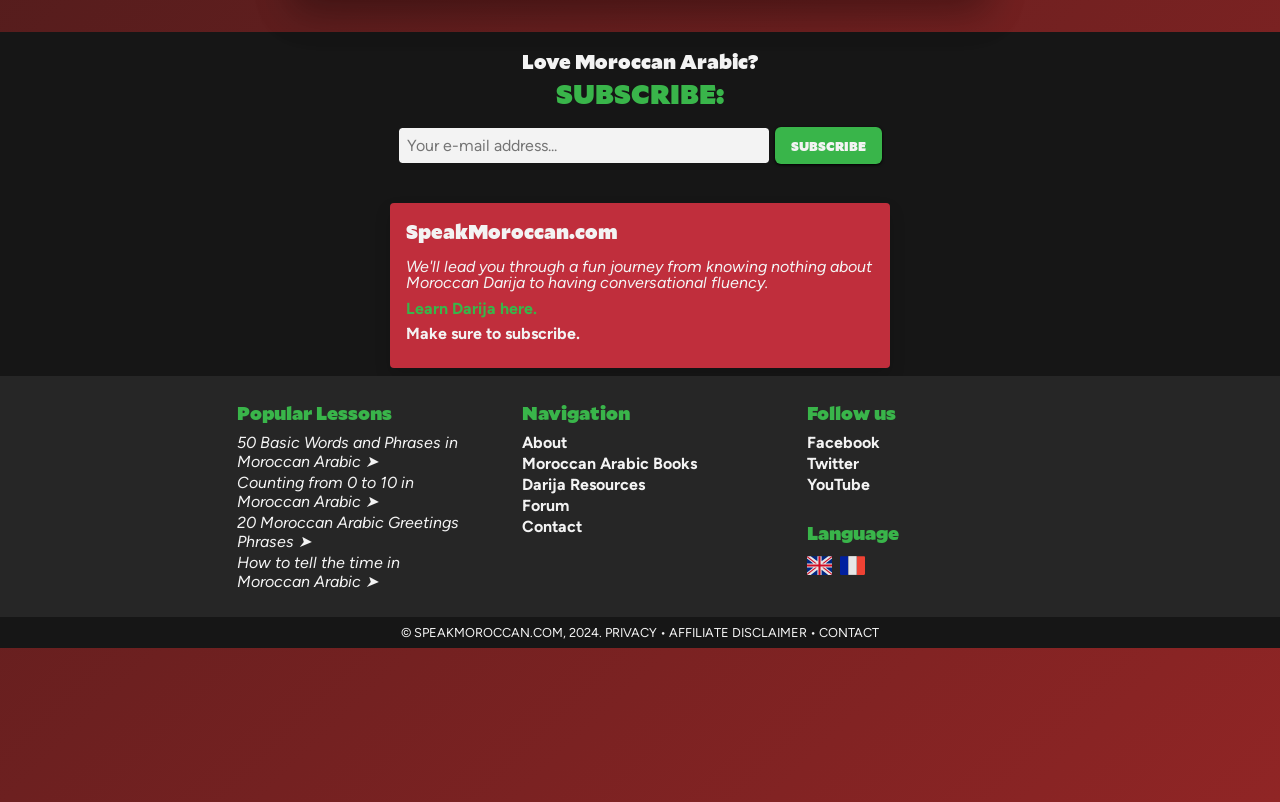Please indicate the bounding box coordinates of the element's region to be clicked to achieve the instruction: "Follow on Facebook". Provide the coordinates as four float numbers between 0 and 1, i.e., [left, top, right, bottom].

[0.63, 0.54, 0.687, 0.564]